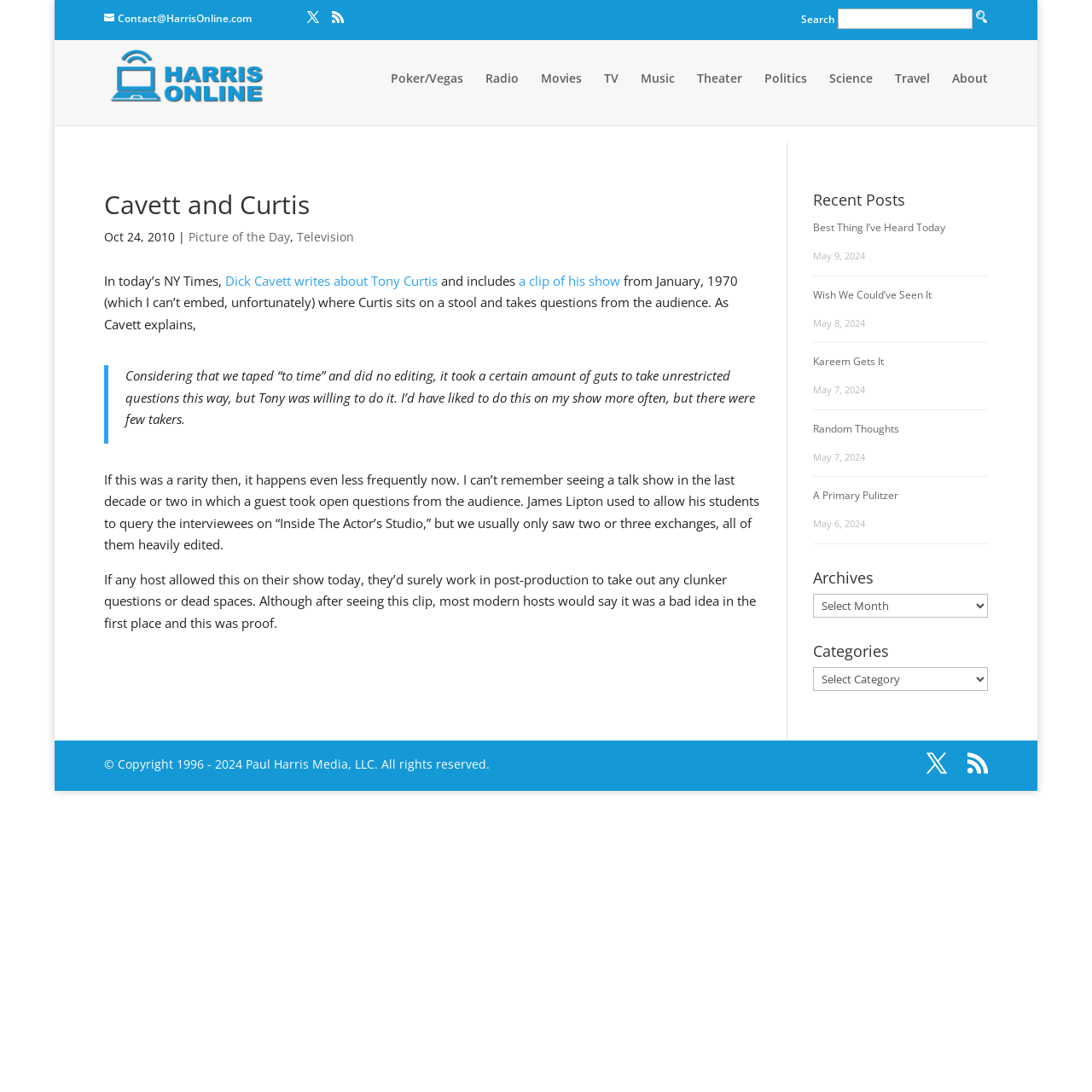Please determine the bounding box coordinates for the UI element described here. Use the format (top-left x, top-left y, bottom-right x, bottom-right y) with values bounded between 0 and 1: Best Thing I’ve Heard Today

[0.744, 0.202, 0.865, 0.215]